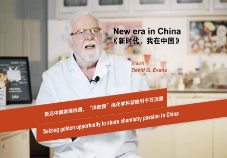Answer the question briefly using a single word or phrase: 
What is the gentleman's profession?

Scientist or educator